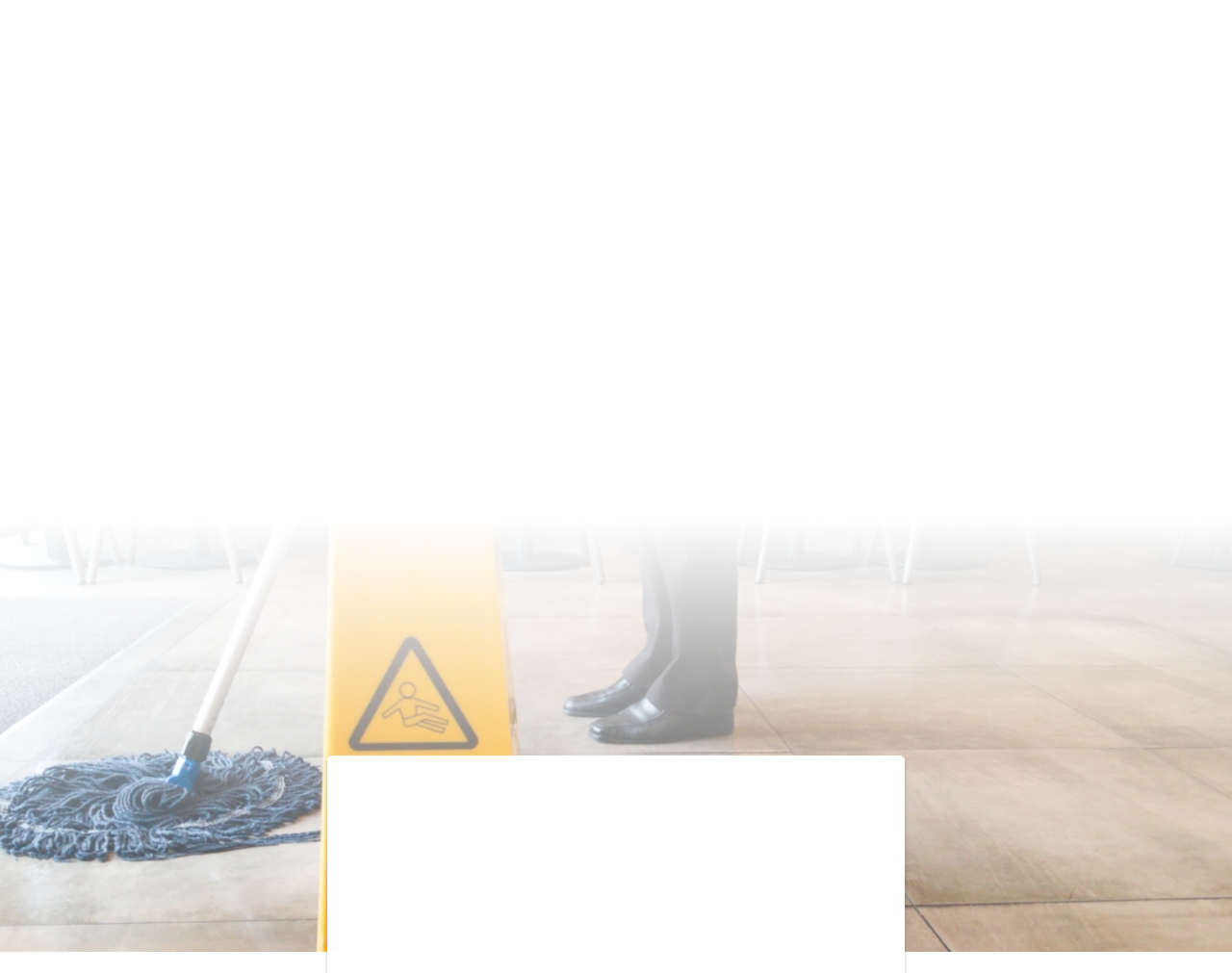Please find the bounding box coordinates of the element that needs to be clicked to perform the following instruction: "Click on 'Book Now'". The bounding box coordinates should be four float numbers between 0 and 1, represented as [left, top, right, bottom].

[0.281, 0.915, 0.719, 0.955]